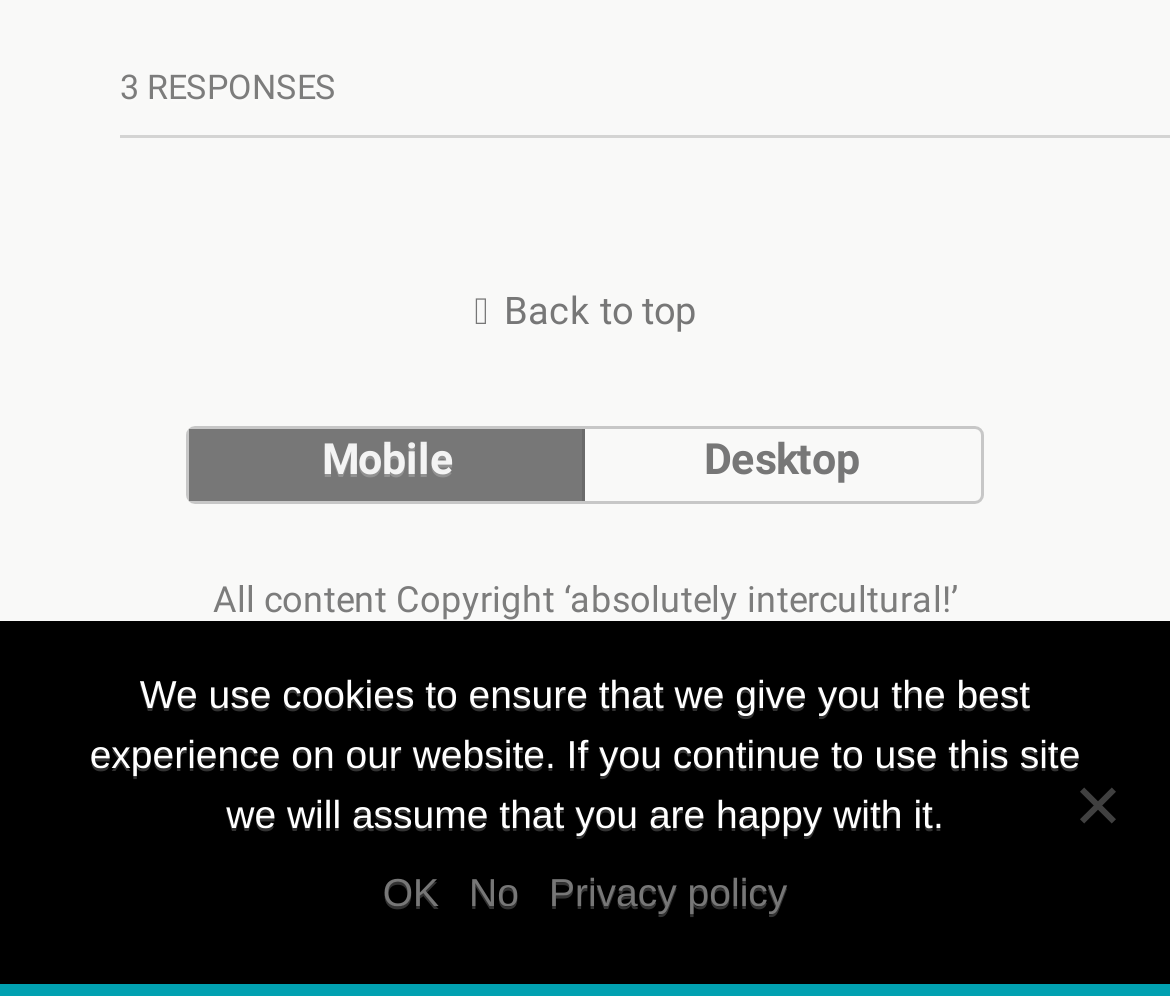Give the bounding box coordinates for the element described by: "Privacy policy".

[0.469, 0.867, 0.673, 0.928]